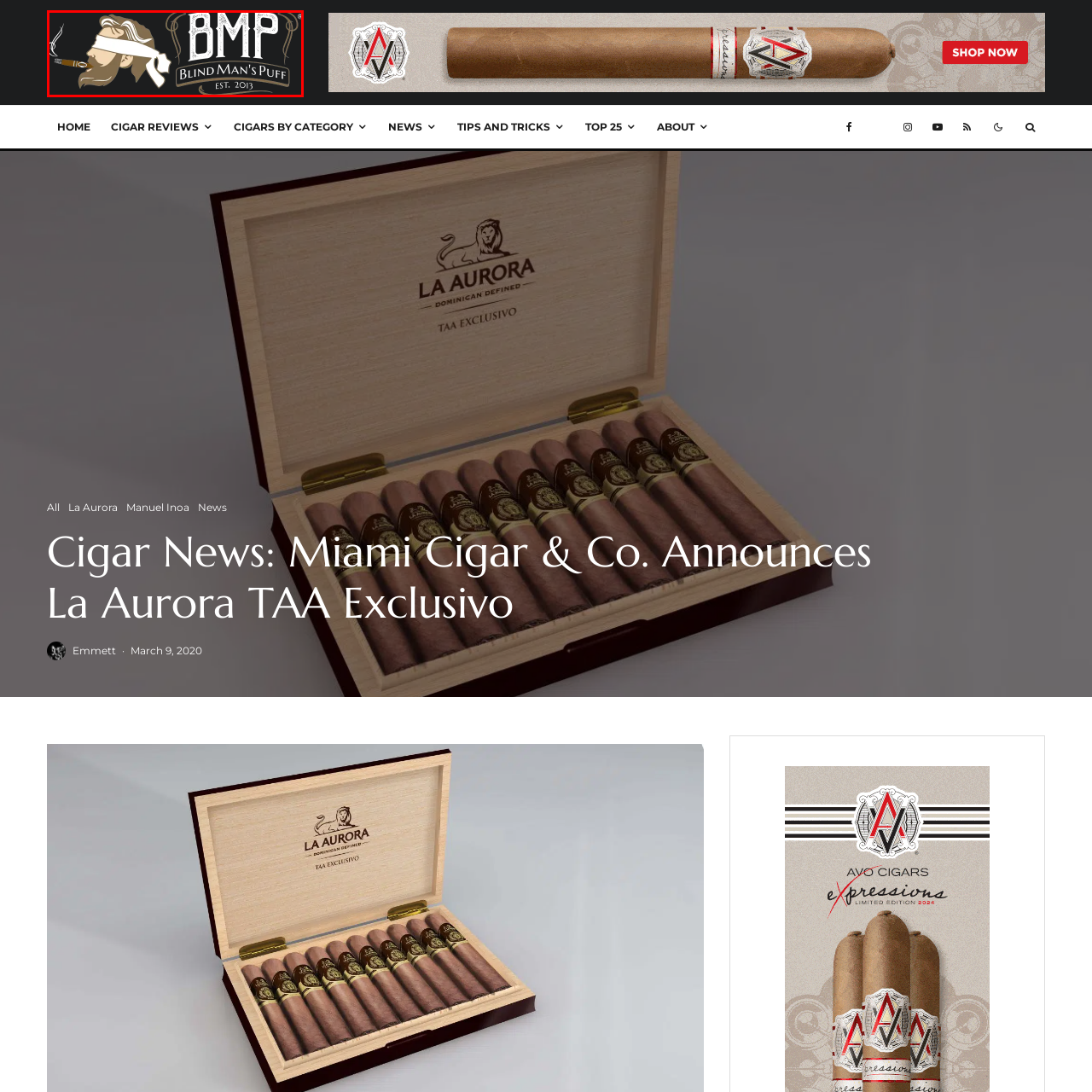Give a thorough and detailed explanation of the image enclosed by the red border.

The image features the logo for "Blind Man's Puff" (BMP), a brand established in 2013. The design prominently features a stylized character with a blindfold, exuding an air of sophistication and mystery. The character holds a cigar, which aligns with the brand's focus on cigar culture. The logo is beautifully crafted with a combination of elegant typography and a distinct illustration, set against a dark background that enhances its visibility and impact. This logo serves as a visual representation of the brand's identity and its commitment to the cigar enthusiast community.